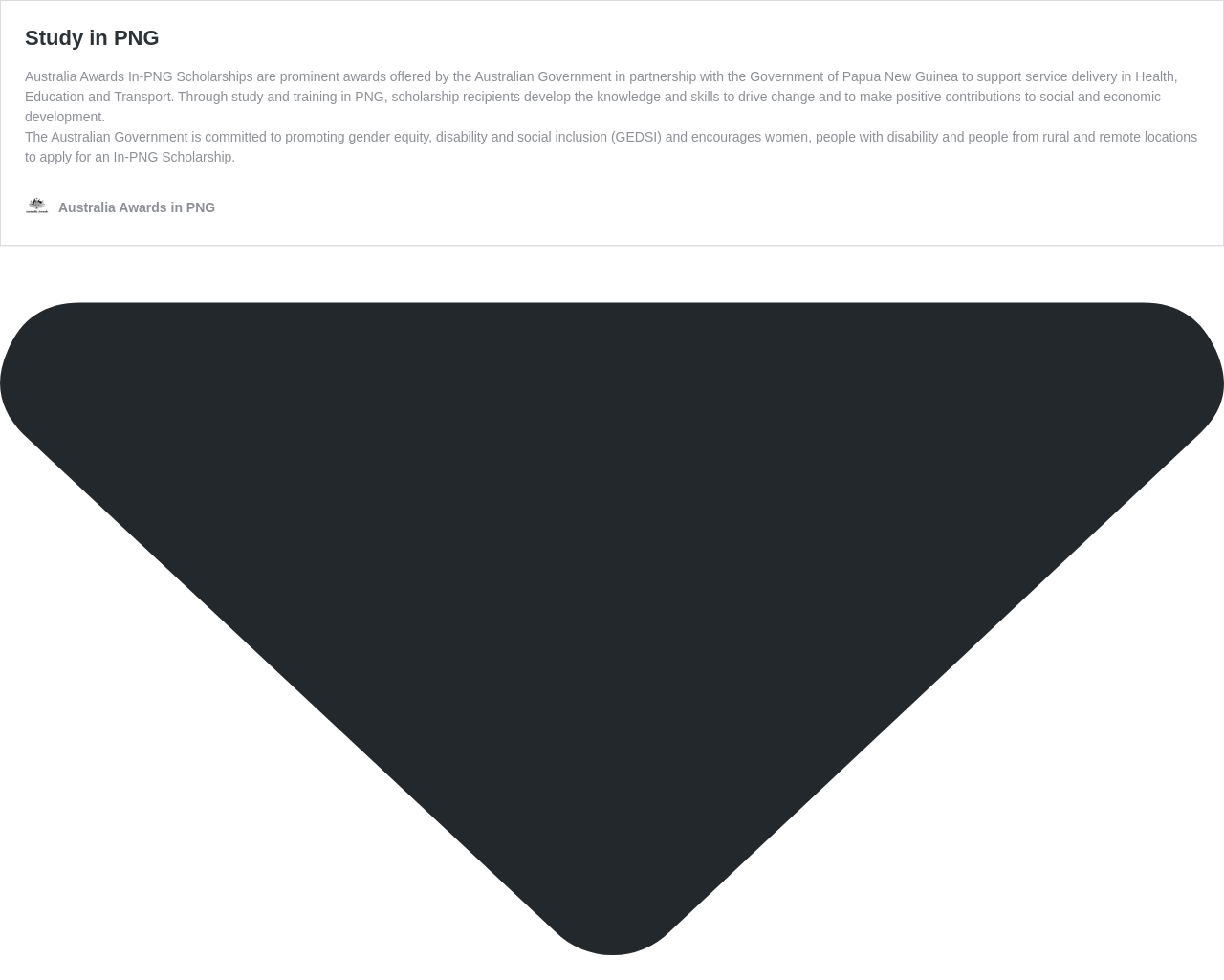Reply to the question below using a single word or brief phrase:
What is the focus of the Australian Government in promoting scholarships?

Gender equity, disability, and social inclusion